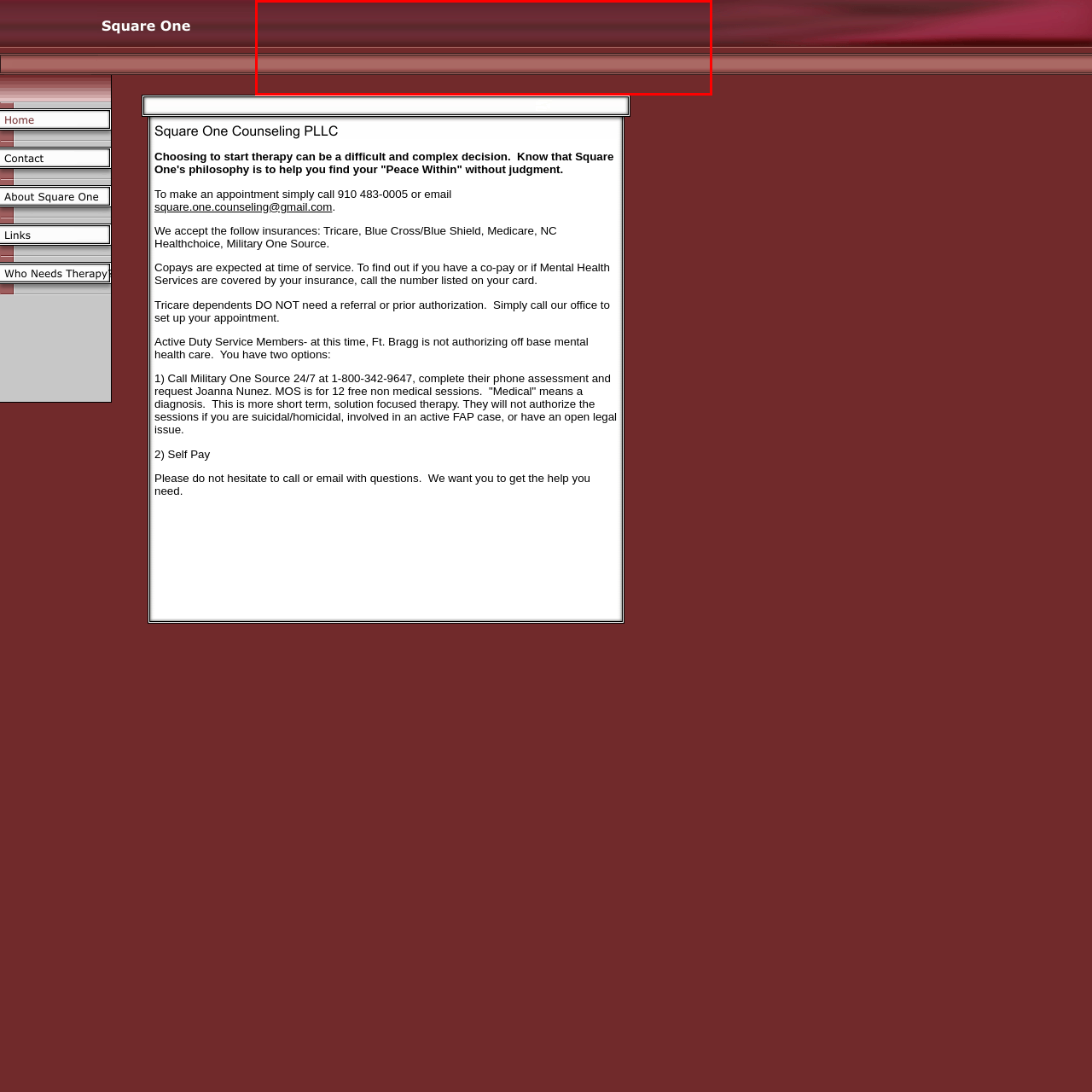Examine the red-bounded region in the image and describe it in detail.

The image features a smooth gradient design that transitions from deep maroon at the top to a lighter reddish-brown shade toward the bottom. The design includes a subtle horizontal line that creates a sense of layering and dimension. This artistic choice enhances the visual appeal, making it suitable as a background or accent for various design projects. The warm tones evoke a cozy and inviting atmosphere, ideal for settings that aim to convey comfort and professionalism.